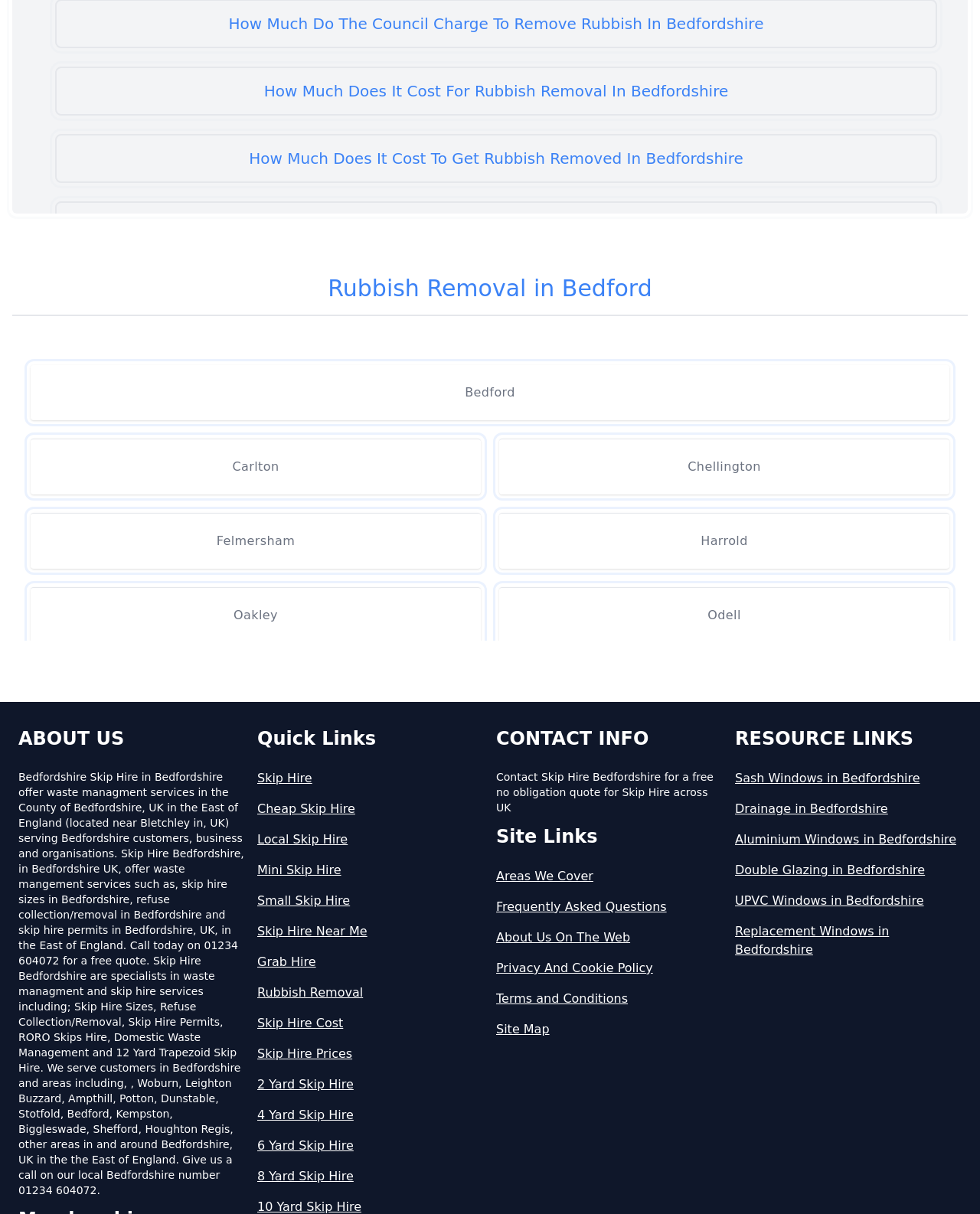Please give a short response to the question using one word or a phrase:
How many locations are listed under 'Areas We Cover'?

12